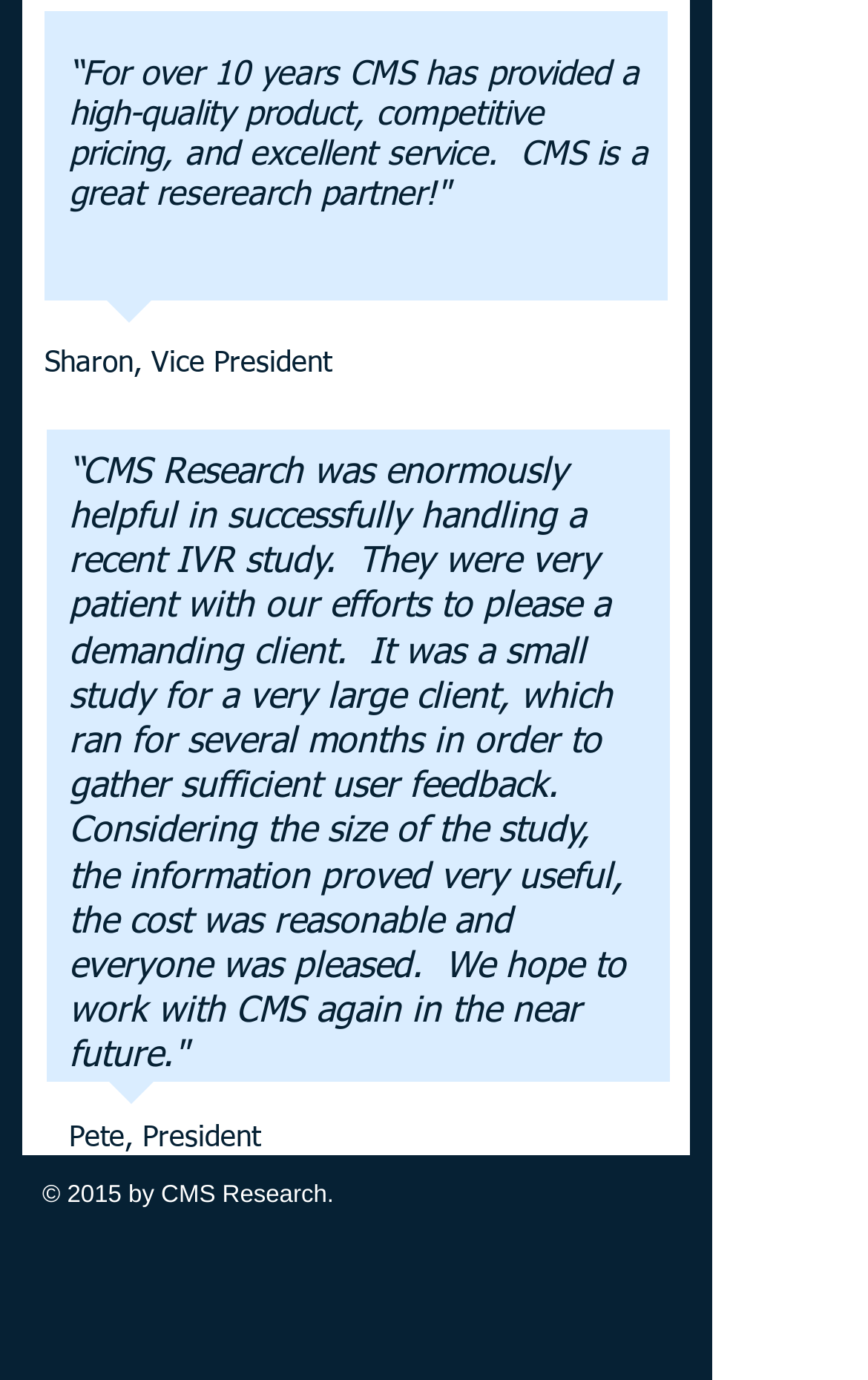What is the copyright year of the webpage?
Answer the question with a detailed explanation, including all necessary information.

The webpage contains a copyright notice with the year 2015, which can be found in the StaticText element with the text '© 2015 by CMS Research'.